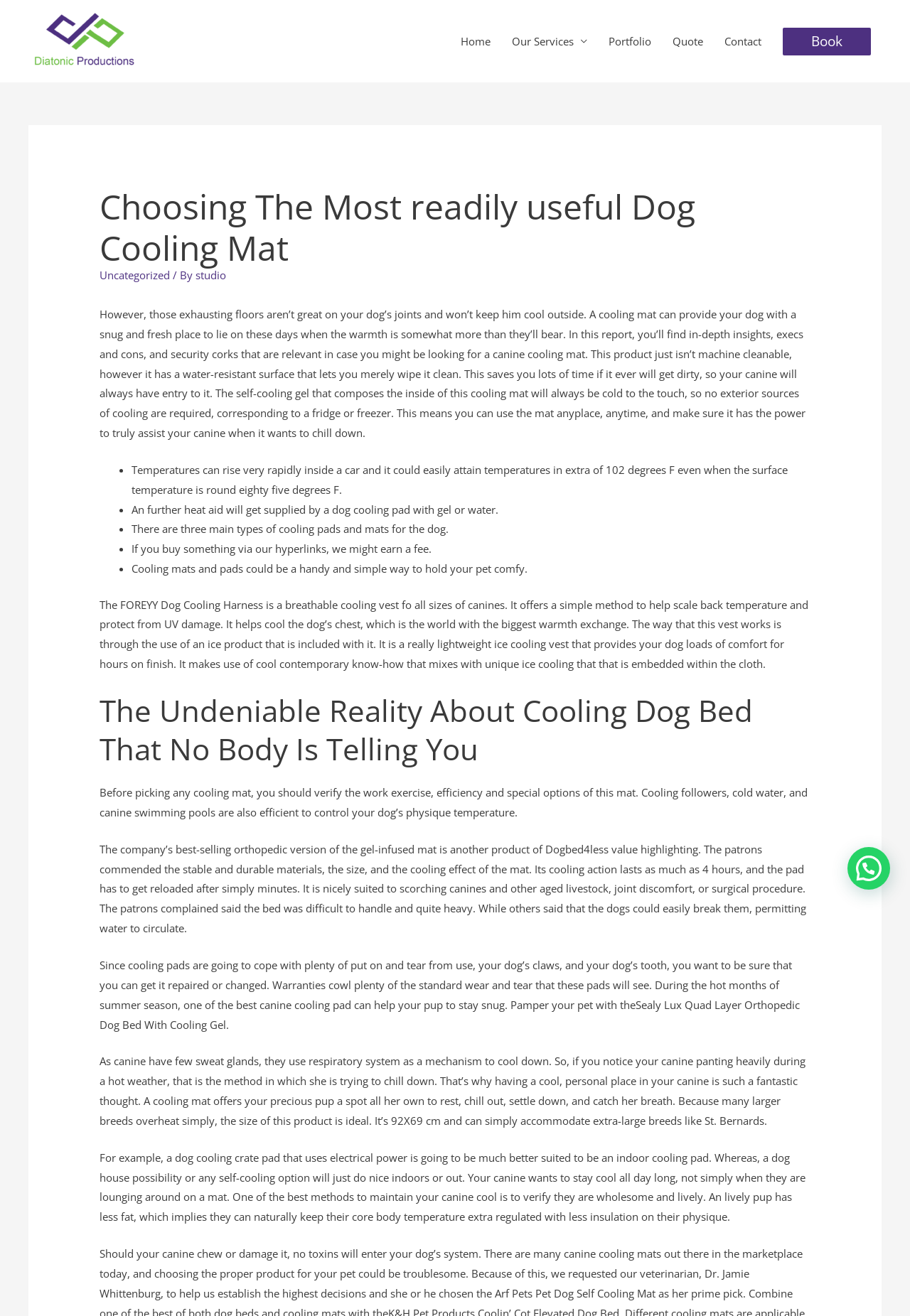Please specify the bounding box coordinates of the clickable region necessary for completing the following instruction: "Click on the 'Portfolio' link". The coordinates must consist of four float numbers between 0 and 1, i.e., [left, top, right, bottom].

[0.657, 0.015, 0.727, 0.048]